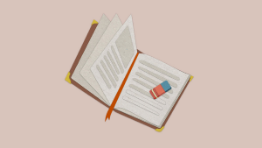Based on the image, please elaborate on the answer to the following question:
What is the eraser resting on in the image?

The eraser is placed atop the pages of the open book, indicating an emphasis on the process of drafting and revising one's thoughts, and suggesting that the book is a space for writing or creativity.